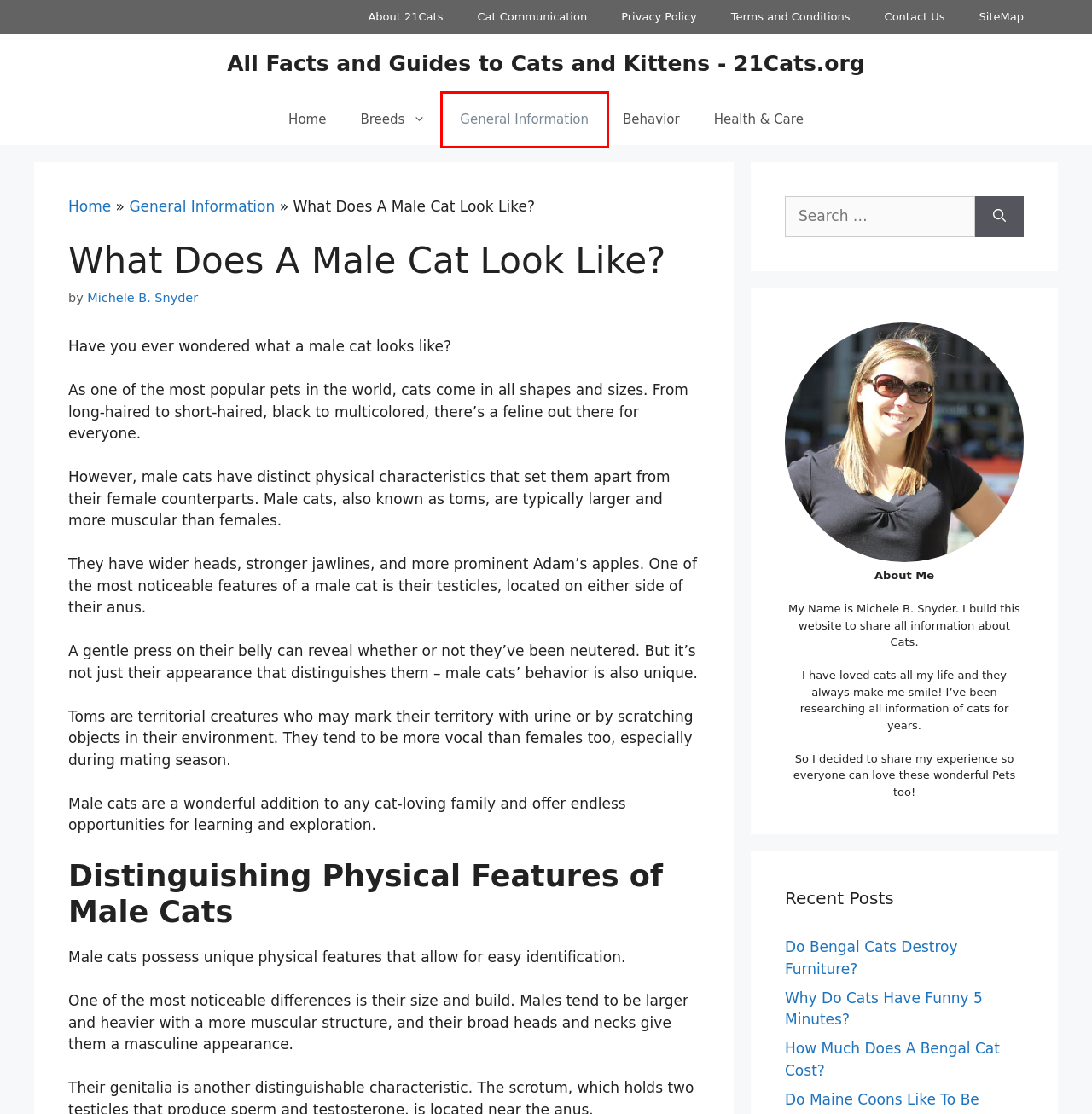You are given a screenshot of a webpage with a red rectangle bounding box. Choose the best webpage description that matches the new webpage after clicking the element in the bounding box. Here are the candidates:
A. Health & Care - 21Cats.org
B. How Much Does A Bengal Cat Cost? - 21Cats.org
C. All Facts and Guides to Cats and Kittens - 21Cats.org
D. Terms and Conditions - 21Cats.org
E. Breeds - 21Cats.org
F. General Information - 21Cats.org
G. Cat Communication: How to Understand Cat Language and Signals - 21Cats.org
H. Behavior - 21Cats.org

F